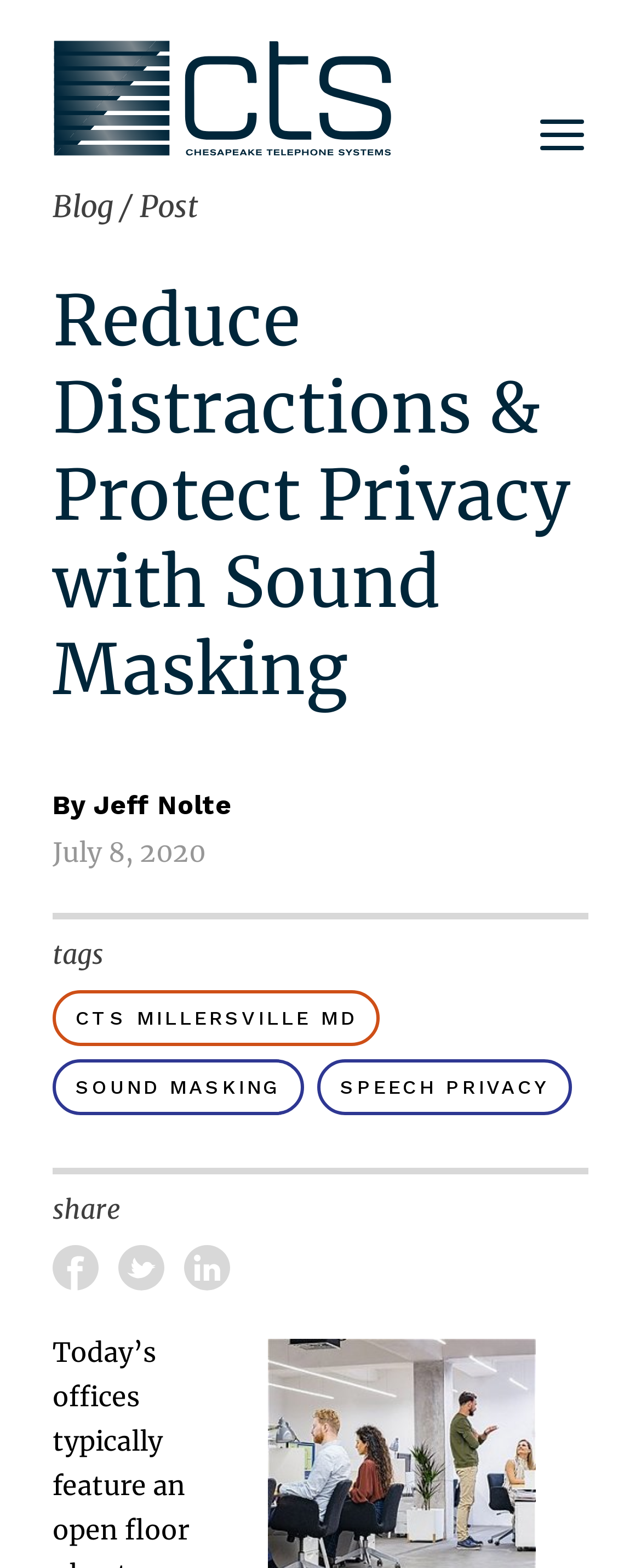Please find the bounding box for the UI element described by: "CTS Millersville MD".

[0.082, 0.632, 0.592, 0.668]